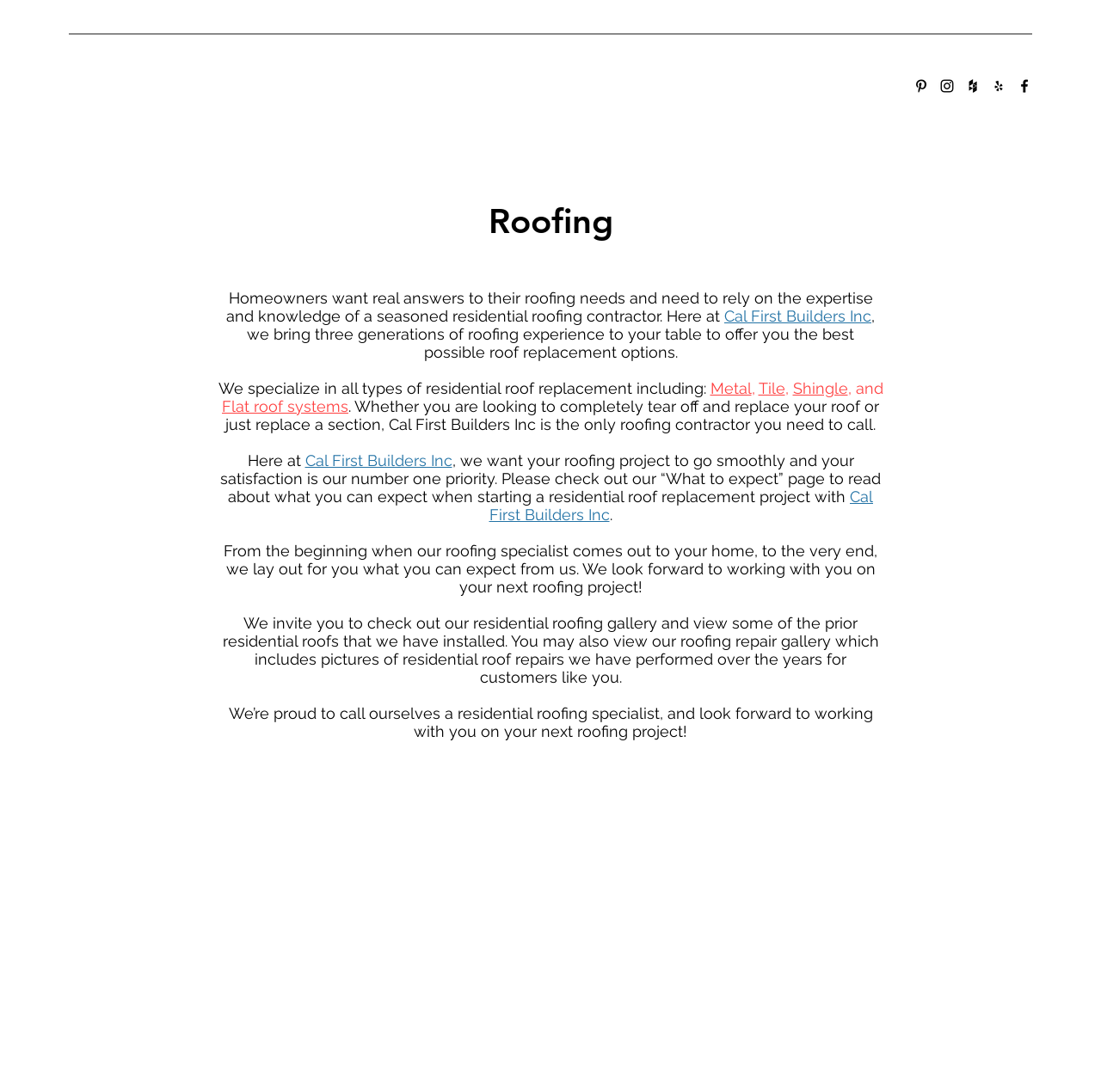What is the phone number of Cal First Builders Inc?
Using the picture, provide a one-word or short phrase answer.

(833) 347-7877